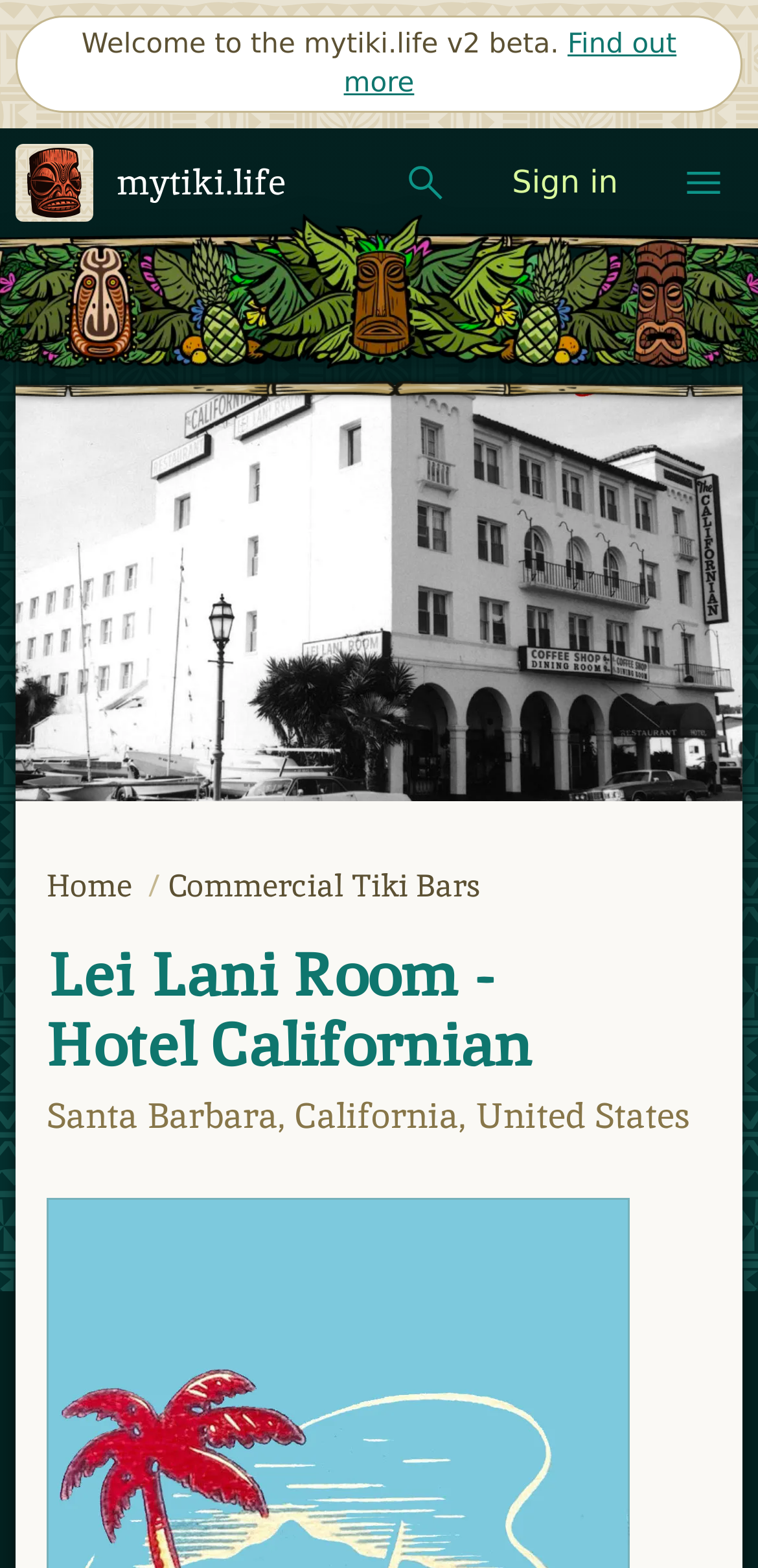Identify the bounding box coordinates of the region I need to click to complete this instruction: "Sign in to the website".

[0.634, 0.092, 0.856, 0.141]